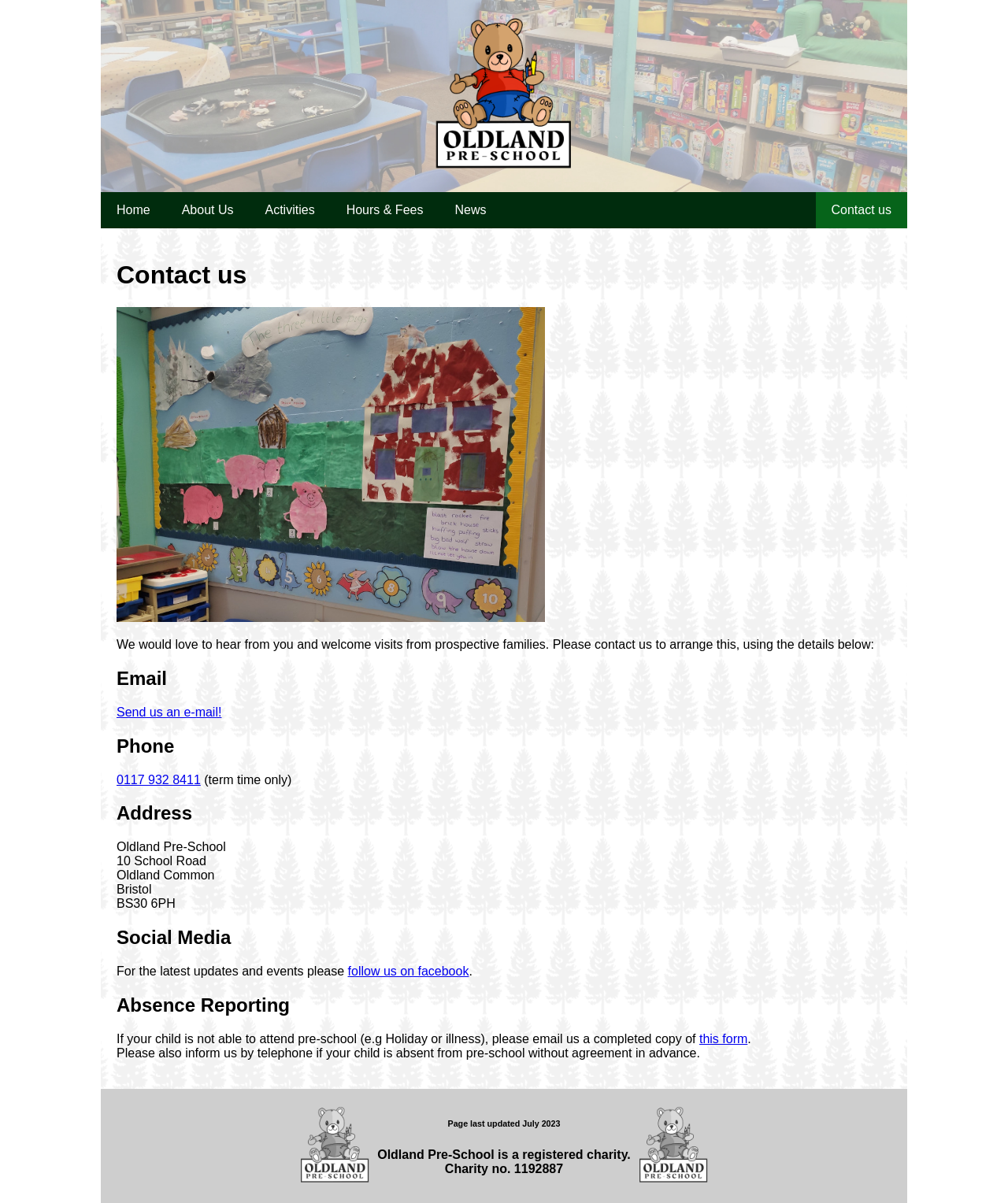Pinpoint the bounding box coordinates of the clickable element to carry out the following instruction: "Send us an e-mail!."

[0.116, 0.586, 0.22, 0.597]